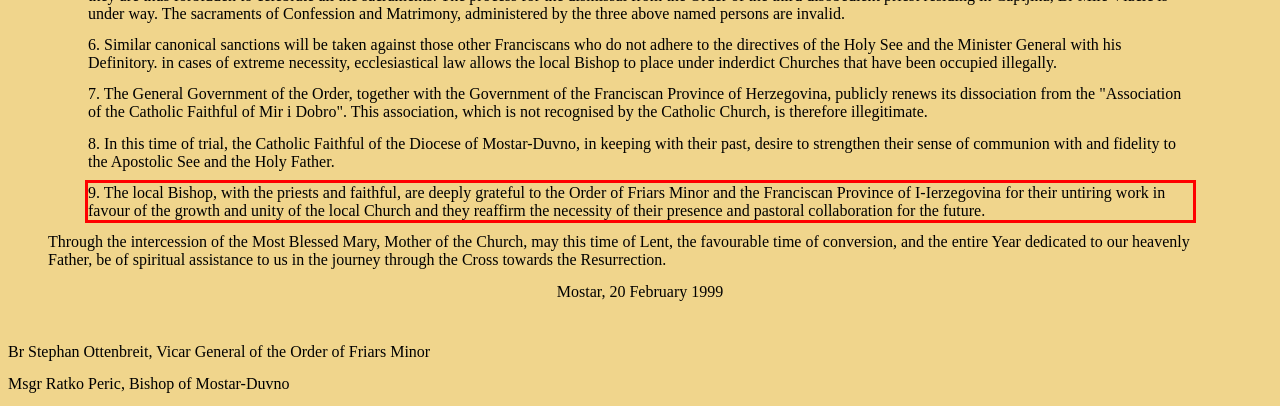Please perform OCR on the UI element surrounded by the red bounding box in the given webpage screenshot and extract its text content.

9. The local Bishop, with the priests and faithful, are deeply grateful to the Order of Friars Minor and the Franciscan Province of I-Ierzegovina for their untiring work in favour of the growth and unity of the local Church and they reaffirm the necessity of their presence and pastoral collaboration for the future.